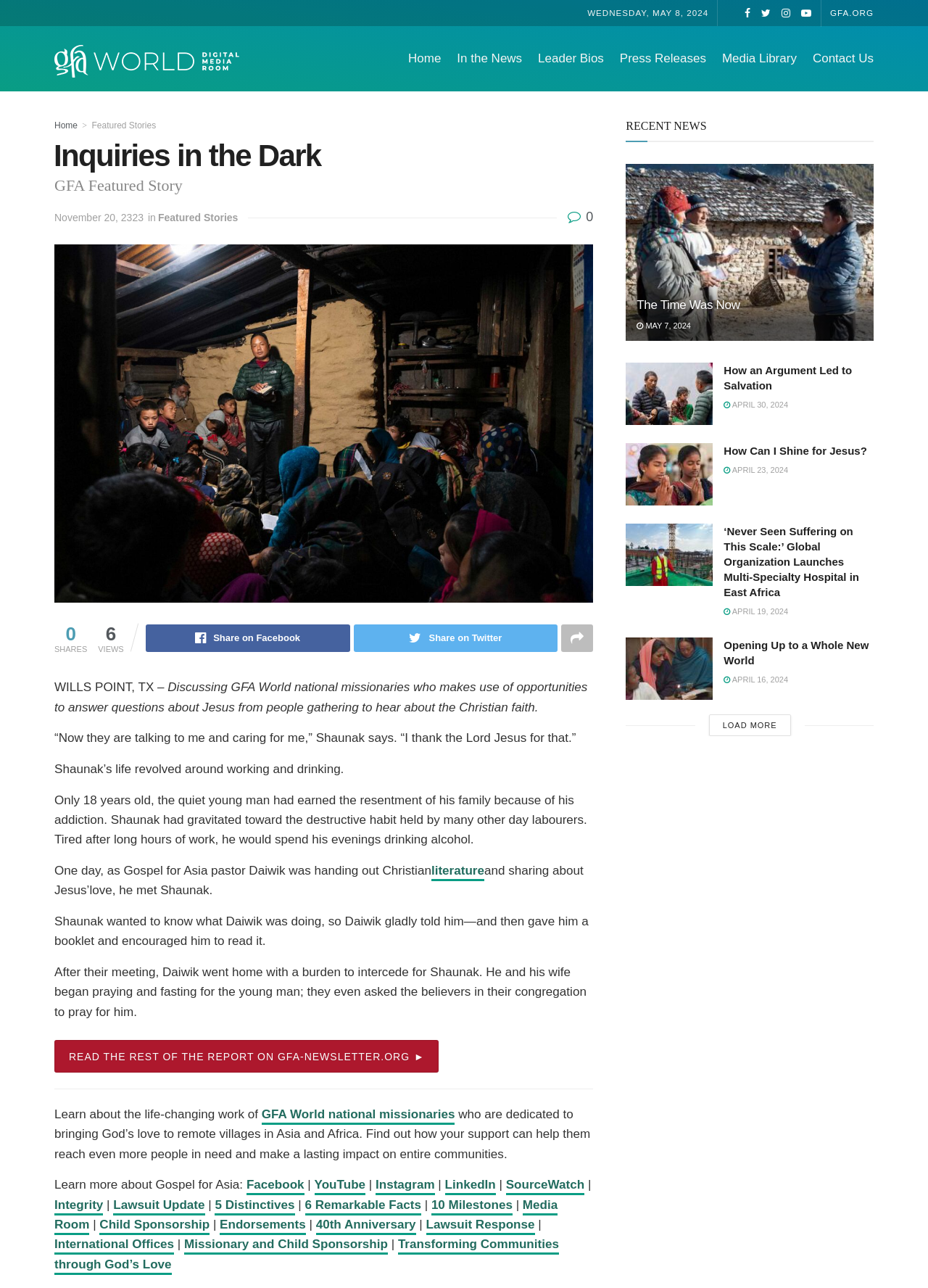Find and indicate the bounding box coordinates of the region you should select to follow the given instruction: "Read the 'Inquiries in the Dark' article".

[0.058, 0.109, 0.639, 0.133]